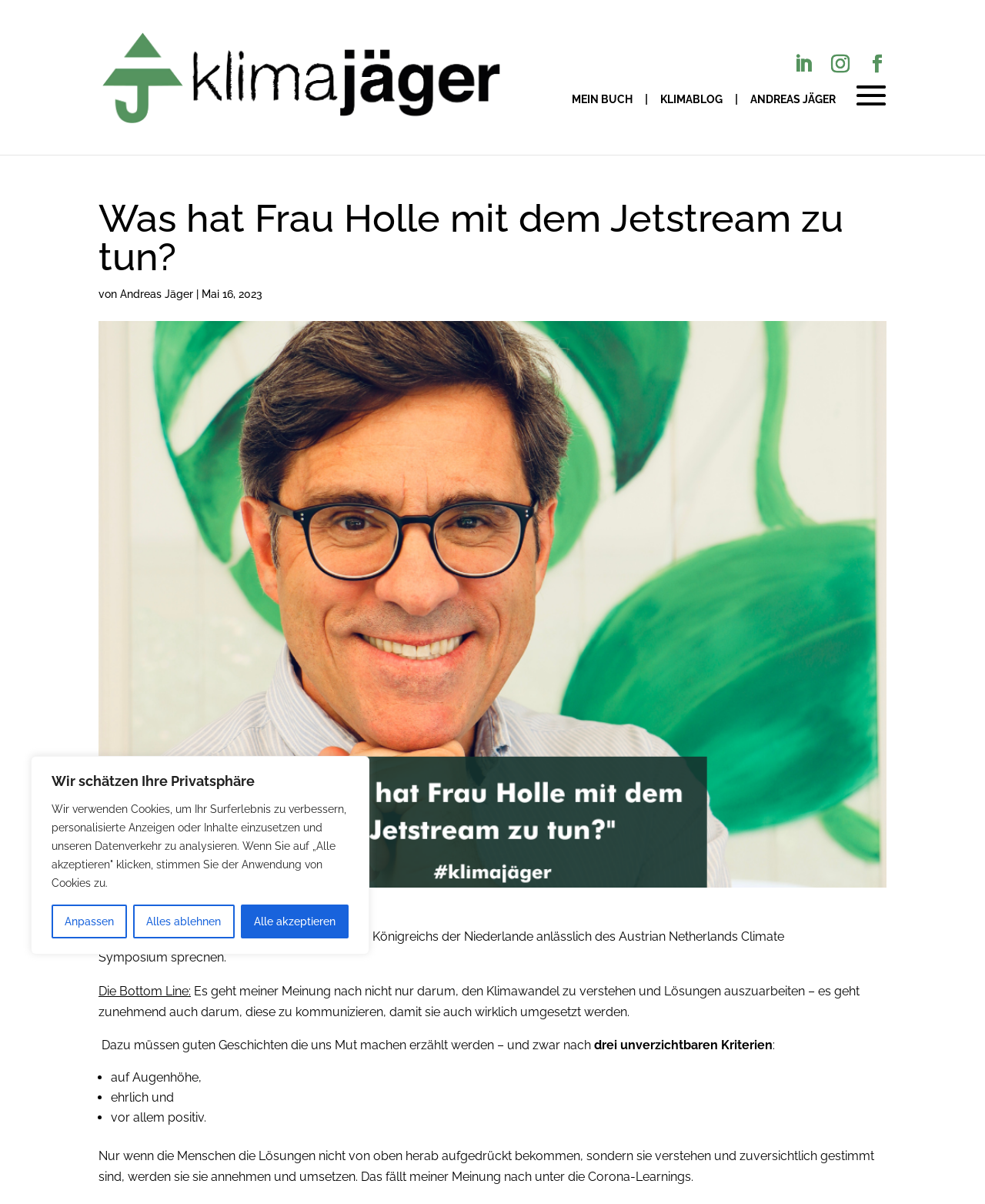Construct a comprehensive description capturing every detail on the webpage.

This webpage appears to be a blog post or article written by Andreas Jäger. At the top, there is a notification bar with a message about cookies and privacy, accompanied by three buttons: "Anpassen", "Alles ablehnen", and "Alle akzeptieren". Below this, there is a section with the author's name, "Andreas Jäger", accompanied by a small image.

The main content of the webpage is divided into several sections. The title of the article, "Was hat Frau Holle mit dem Jetstream zu tun?", is displayed prominently, followed by the author's name and the date of publication, "Mai 16, 2023". The article itself is a lengthy text that discusses the importance of communication in addressing climate change. The text is divided into several paragraphs, with some sentences highlighted as key points.

There are also several links and icons scattered throughout the page. At the top right, there are three icons that appear to be social media links. Below the title, there are links to other sections of the website, including "MEIN BUCH", "KLIMABLOG", and "ANDREAS JÄGER".